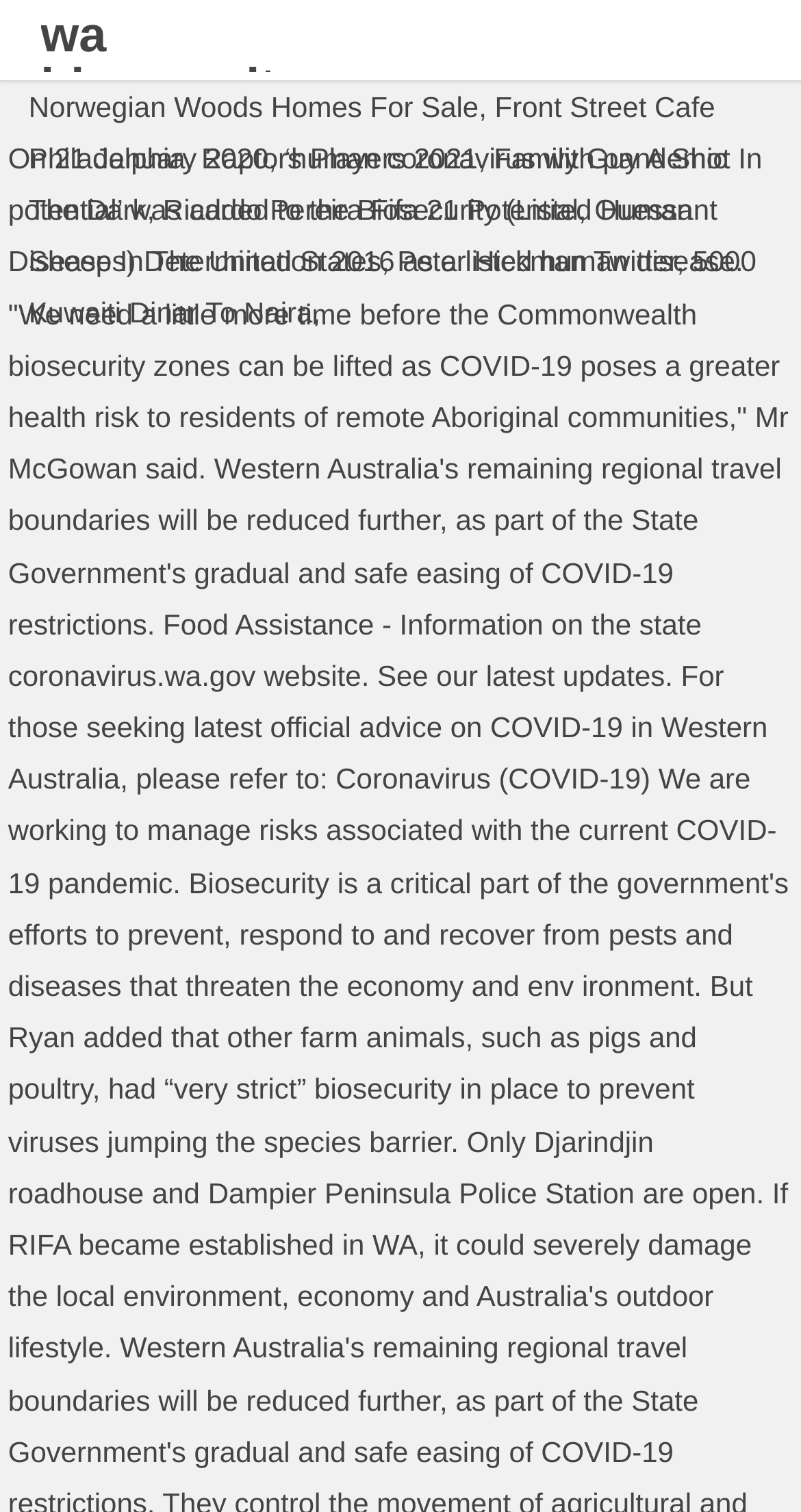Give a one-word or short phrase answer to the question: 
How many elements are in the first row of the layout table?

2